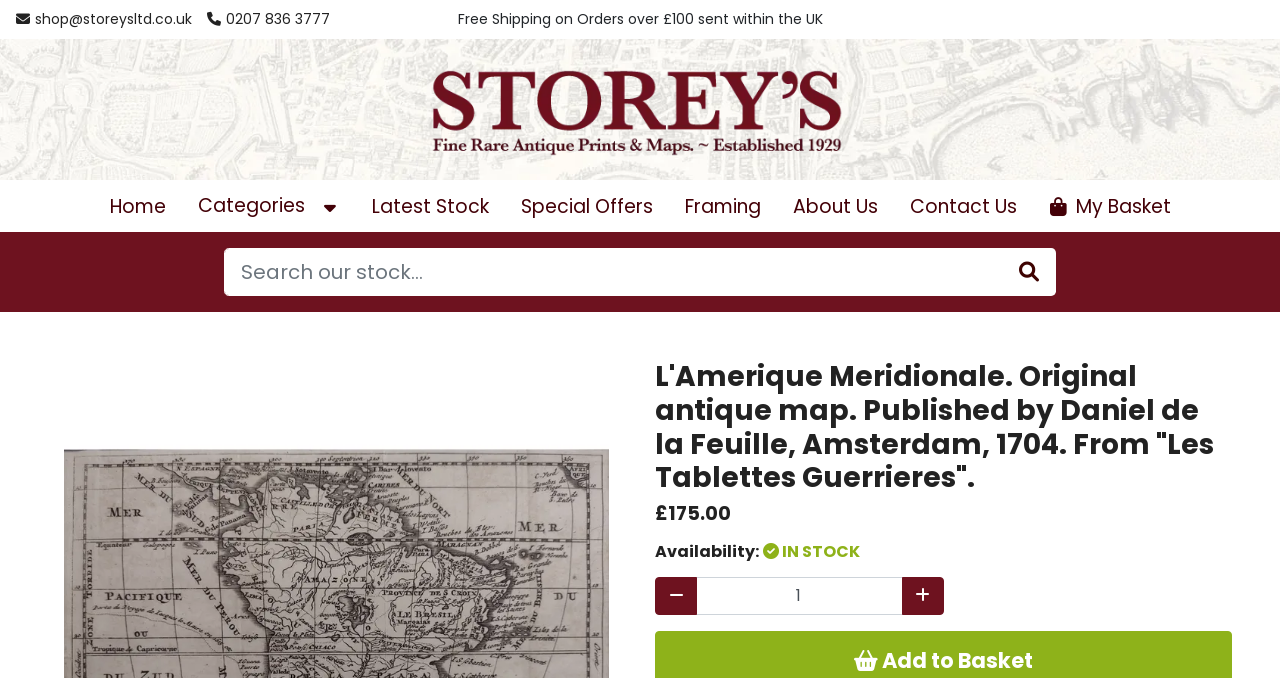Provide a brief response to the question using a single word or phrase: 
What is the currency used for the price?

GBP